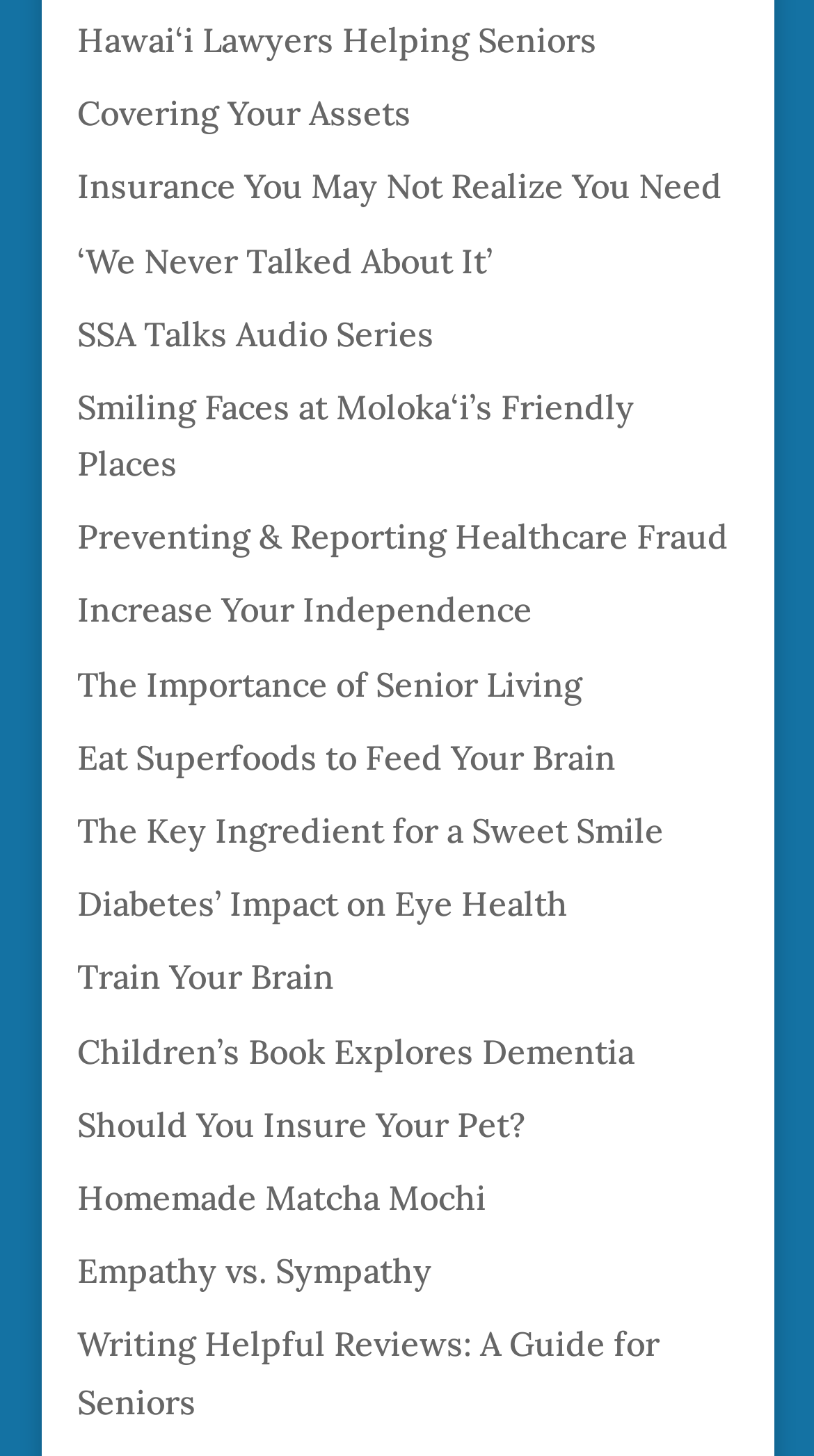Respond to the following question using a concise word or phrase: 
Are there any links related to food?

Yes